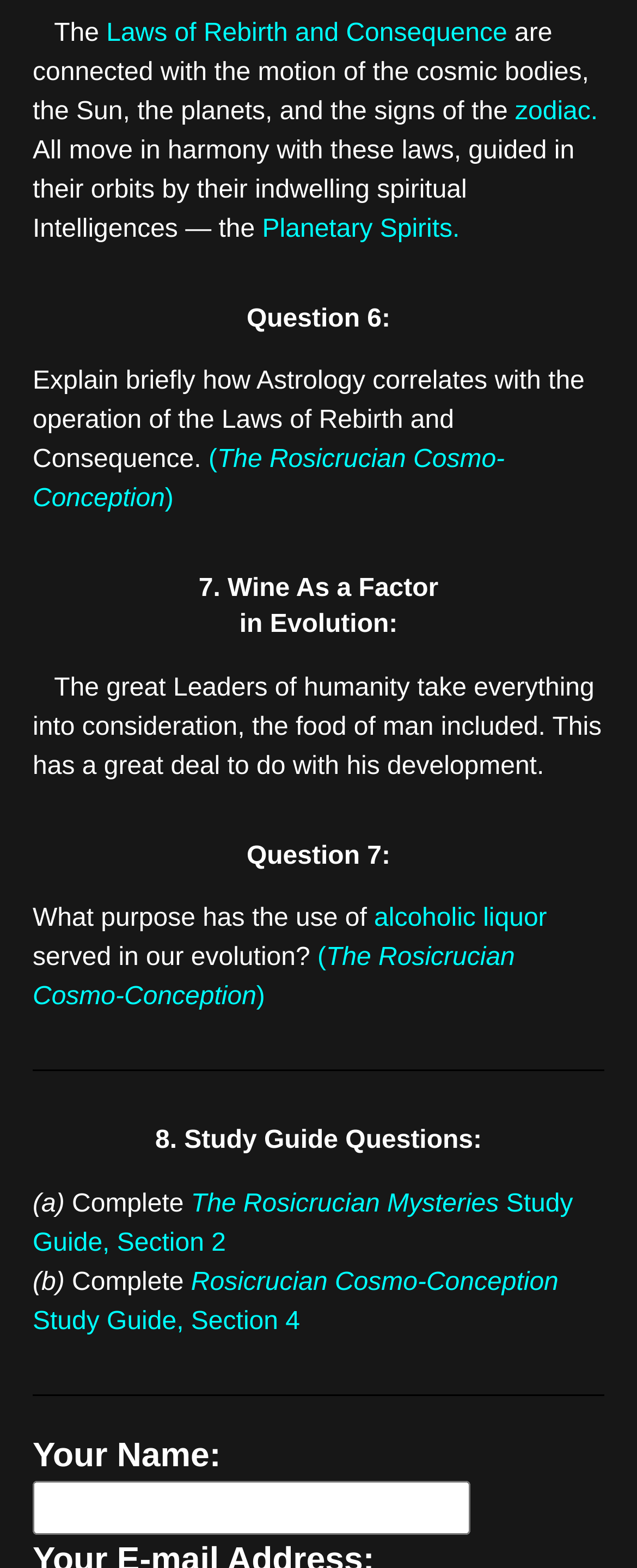Determine the bounding box for the described HTML element: "(The Rosicrucian Cosmo-Conception)". Ensure the coordinates are four float numbers between 0 and 1 in the format [left, top, right, bottom].

[0.051, 0.285, 0.792, 0.327]